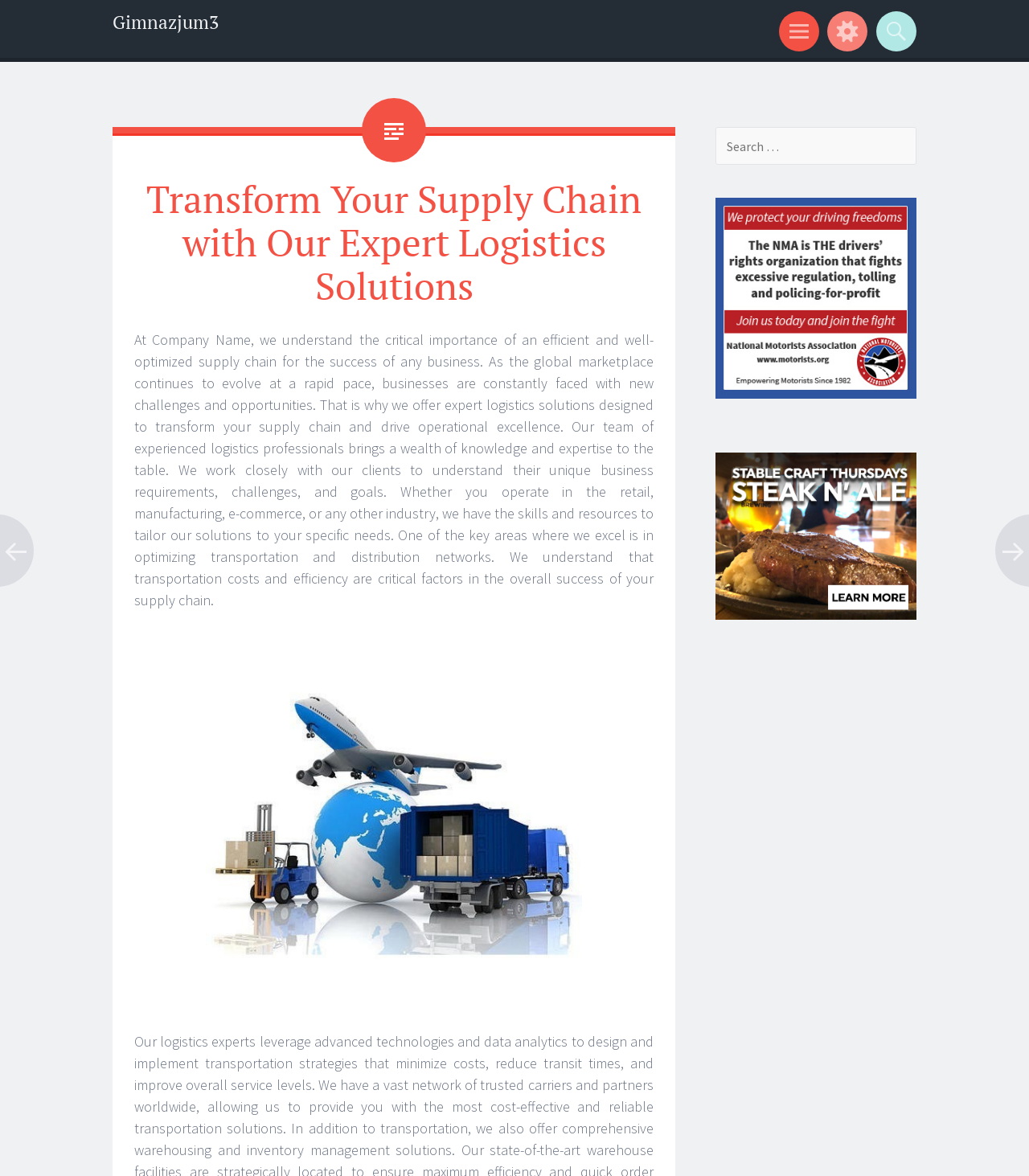Please provide a detailed answer to the question below by examining the image:
What industries do they cater to?

The webpage mentions that they work with clients from various industries, including retail, manufacturing, e-commerce, and others. This is stated in the sentence 'Whether you operate in the retail, manufacturing, e-commerce, or any other industry, we have the skills and resources to tailor our solutions to your specific needs.'